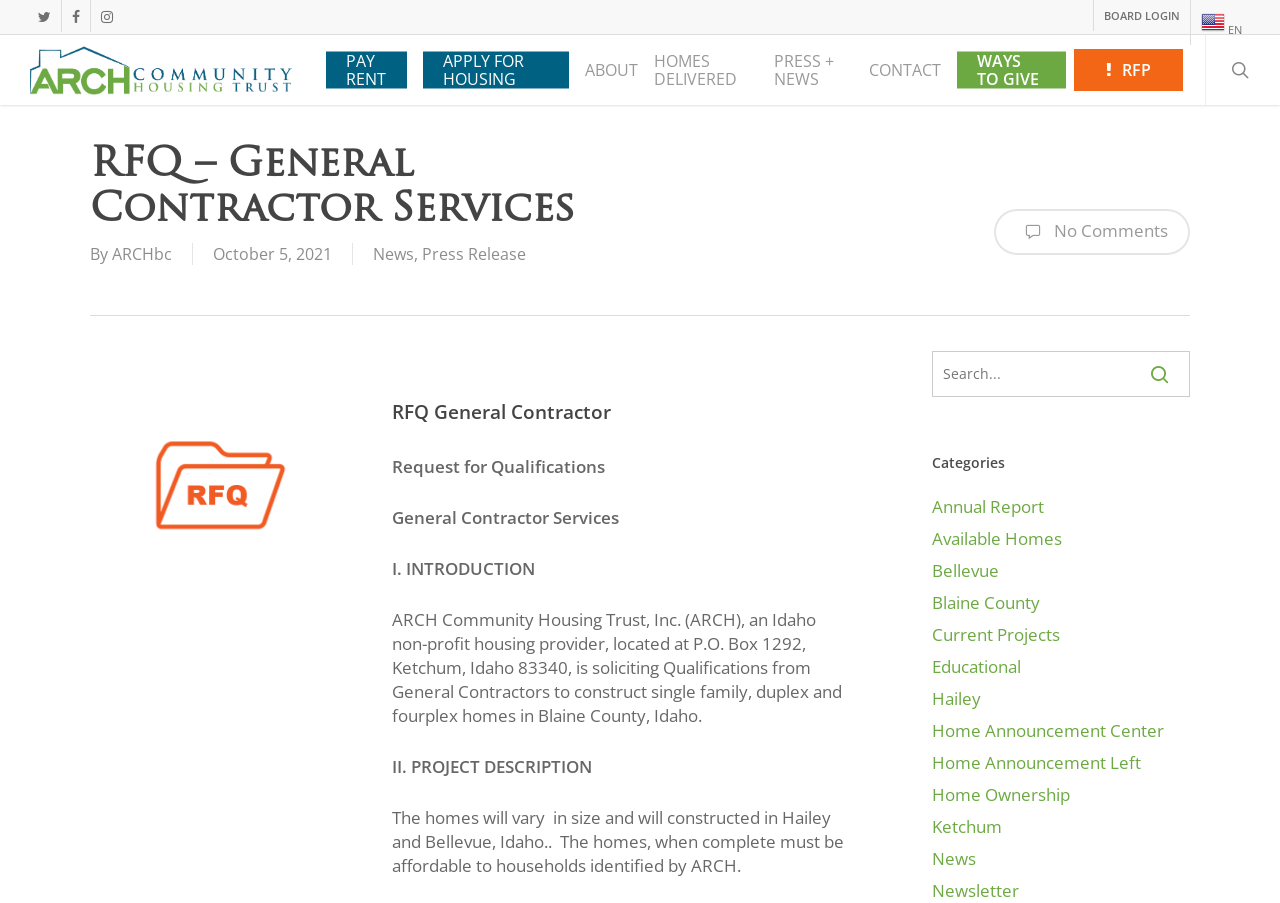Summarize the webpage in an elaborate manner.

The webpage is about ARCH Community Housing Trust, a non-profit housing provider in Idaho. At the top left corner, there are three social media links to Twitter, Facebook, and Instagram. Next to them is a link to the BOARD LOGIN and a language selection link with an American flag icon. 

Below these links, there is a prominent logo of ARCH Community Housing Trust, which is also a link. To the right of the logo, there are several navigation links, including PAY RENT, APPLY FOR HOUSING, ABOUT, HOMES DELIVERED, PRESS + NEWS, CONTACT, and WAYS TO GIVE. 

On the right side of the page, there is a search bar with a search icon and a textbox to input search queries. Below the search bar, there are several category links, including Annual Report, Available Homes, Bellevue, Blaine County, and more.

The main content of the page is about a Request for Qualifications (RFQ) for General Contractor Services. The RFQ is for constructing single-family, duplex, and fourplex homes in Blaine County, Idaho. The content is divided into sections, including Introduction, Project Description, and more. The Introduction section explains that ARCH Community Housing Trust is soliciting qualifications from general contractors to construct homes in Blaine County, Idaho. The Project Description section provides more details about the homes, including their sizes and locations.